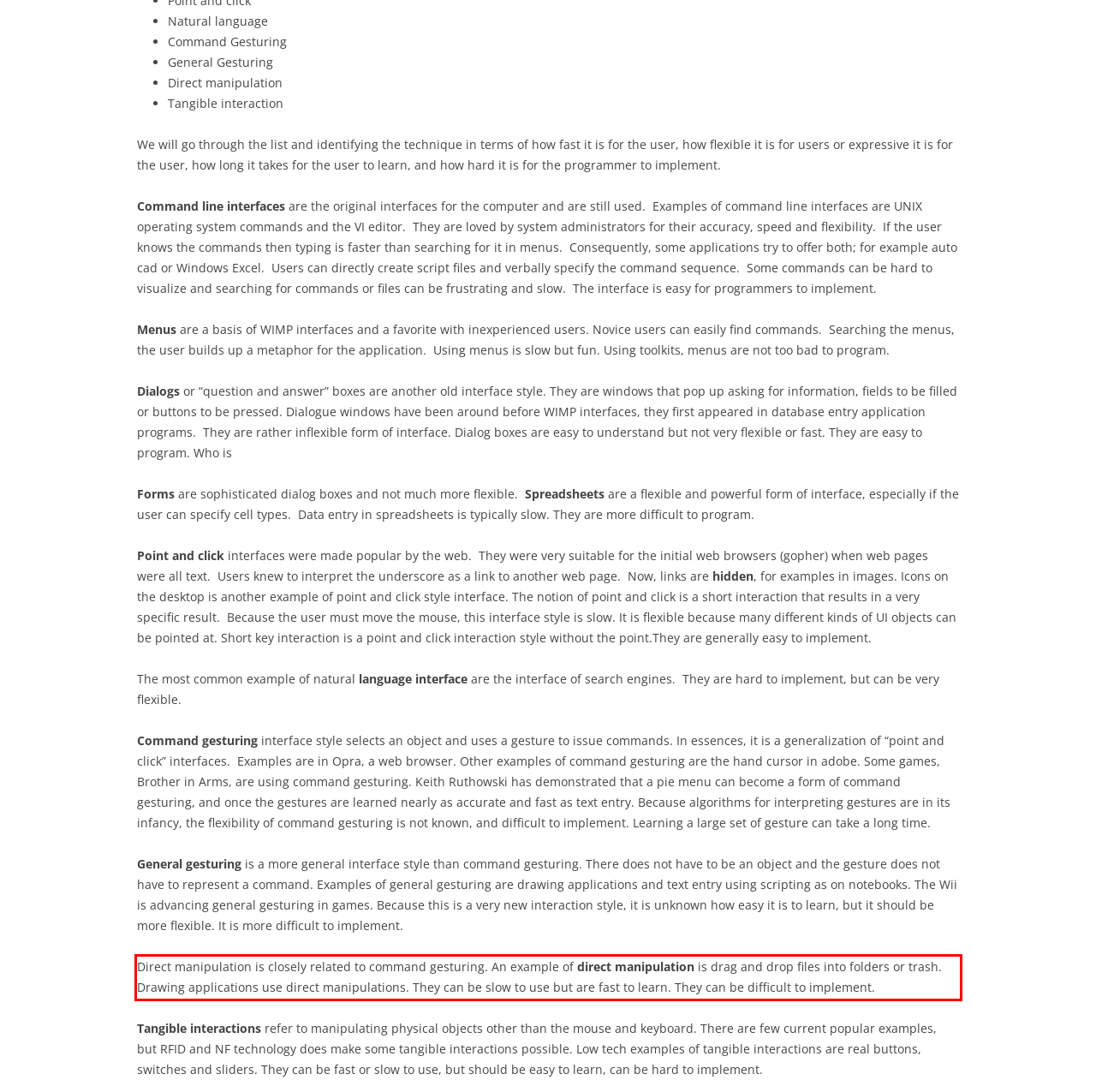Given a screenshot of a webpage containing a red rectangle bounding box, extract and provide the text content found within the red bounding box.

Direct manipulation is closely related to command gesturing. An example of direct manipulation is drag and drop files into folders or trash. Drawing applications use direct manipulations. They can be slow to use but are fast to learn. They can be difficult to implement.